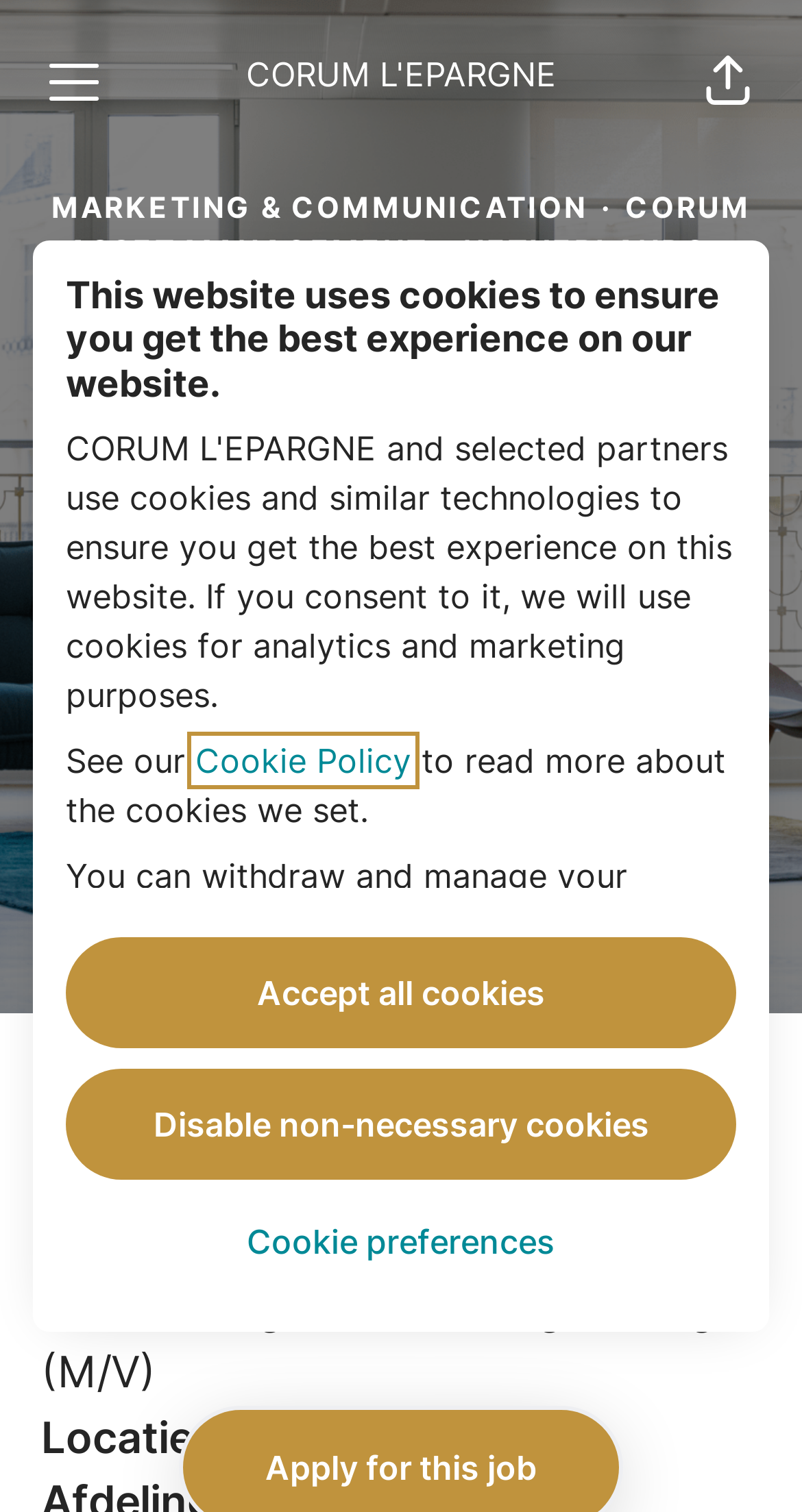Describe all the significant parts and information present on the webpage.

This webpage appears to be a job posting for a Digital Marketing Manager position at CORUM L'EPARGNE in Amsterdam. At the top of the page, there is a header section with a link to the company's homepage and buttons for career menu and sharing the page. Below the header, there is a section with the job title, "Digital Marketing Manager (M/V)", and a brief description of the job level and location.

On the left side of the page, there is a dialog box with a message about the website using cookies, along with links to the cookie policy and buttons to accept or manage cookies. Below this dialog box, there is a section with the job details, including the job title, level, and location.

In the main content area, there is a heading with the job title, followed by a button to apply for the job. Below the job title, there are several lines of text describing the job, including the job level, function, and location. The location, Amsterdam, is mentioned specifically.

Overall, the webpage is focused on providing information about the job posting and allowing users to apply for the position.